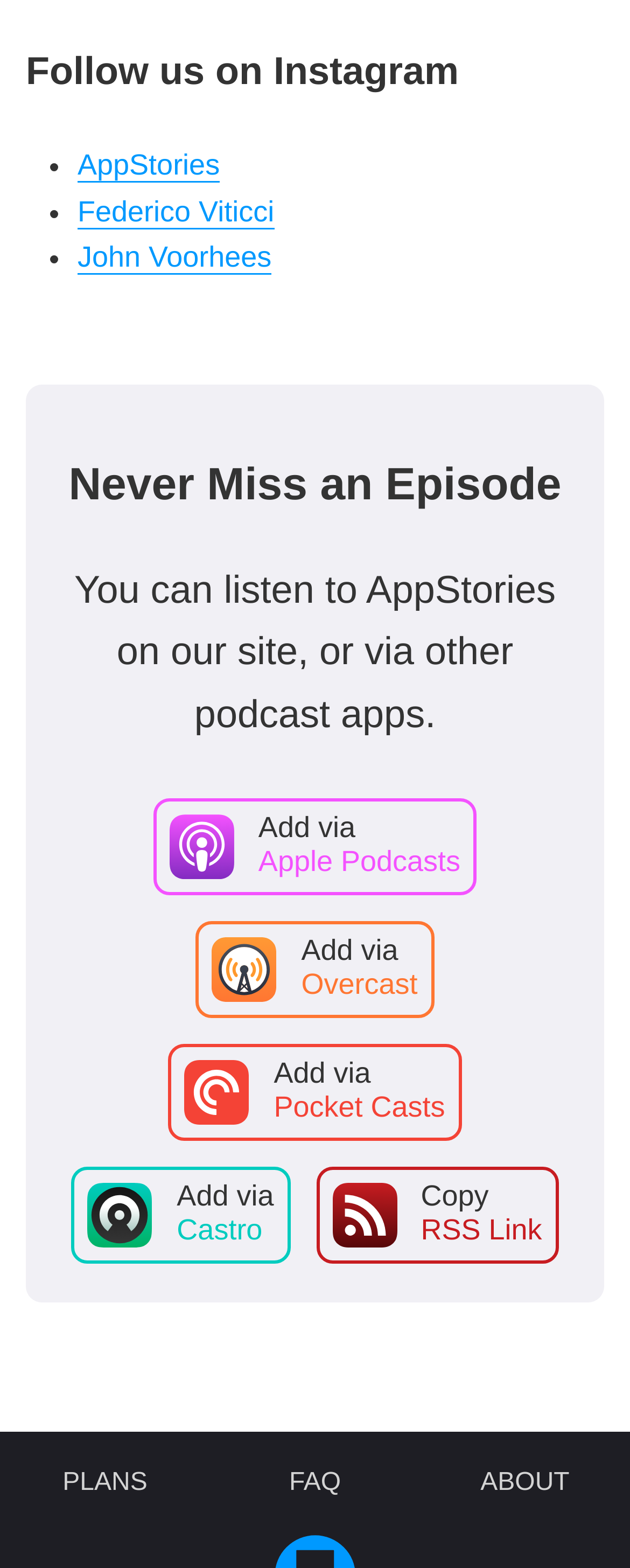Determine the bounding box coordinates for the UI element matching this description: "AppStories".

[0.123, 0.095, 0.349, 0.116]